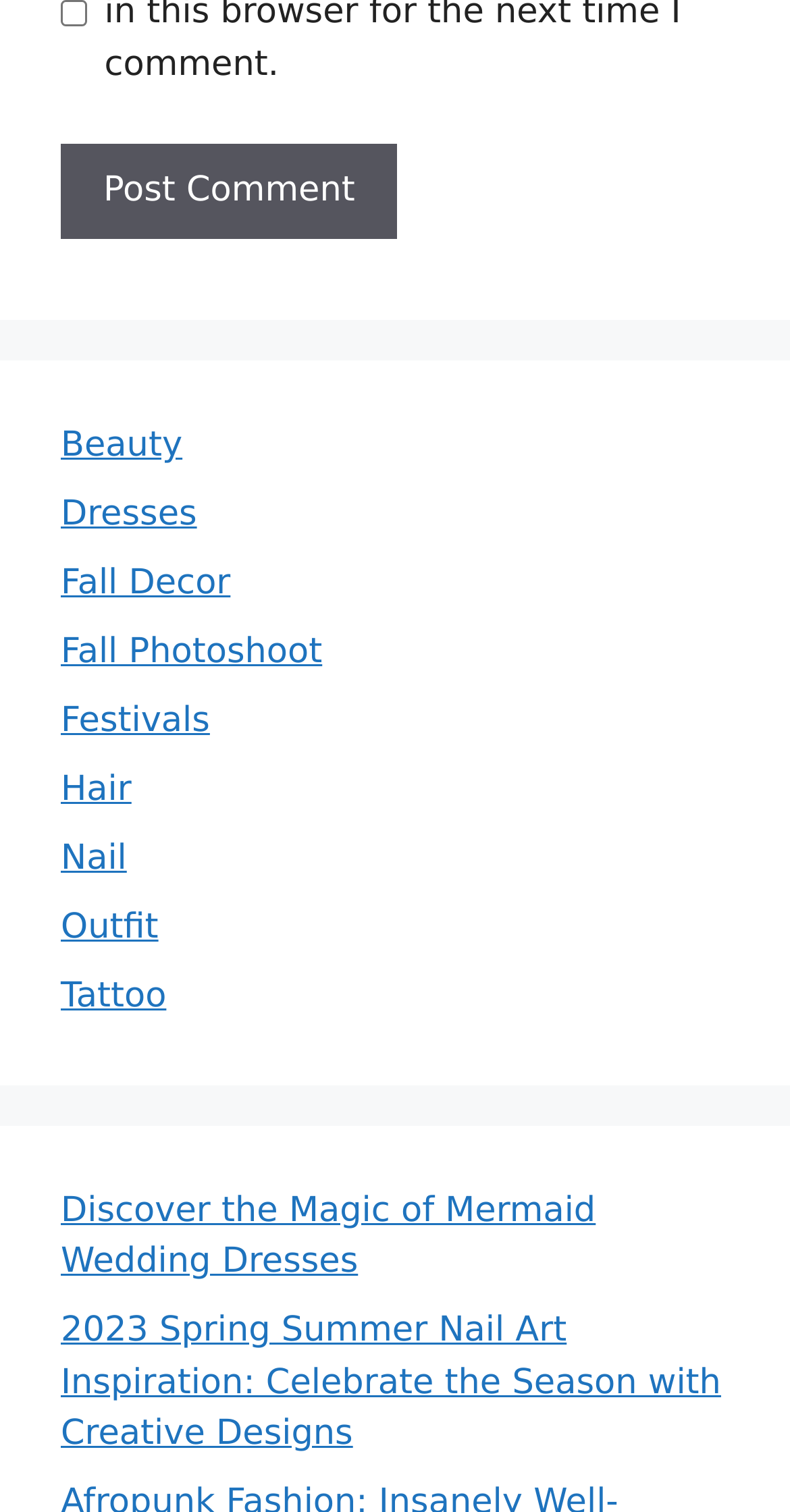Please identify the bounding box coordinates of the element that needs to be clicked to perform the following instruction: "Click Email".

None